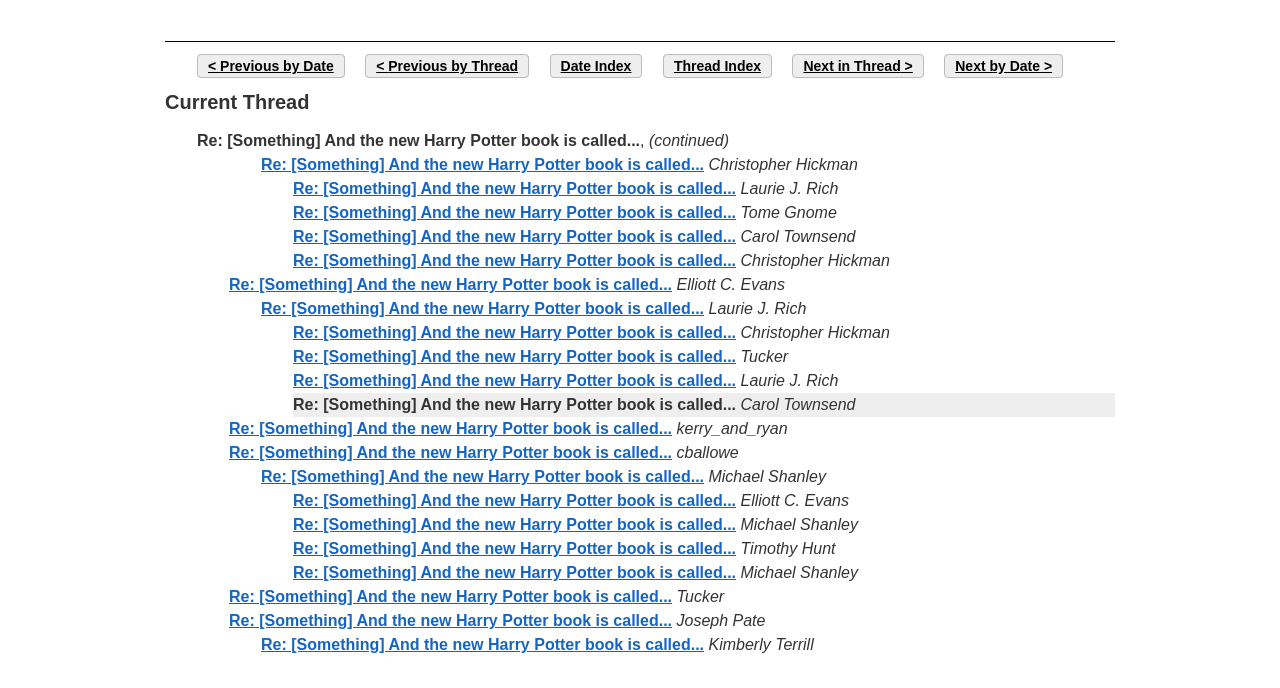Find the bounding box coordinates for the UI element that matches this description: "Next in Thread".

[0.619, 0.079, 0.722, 0.114]